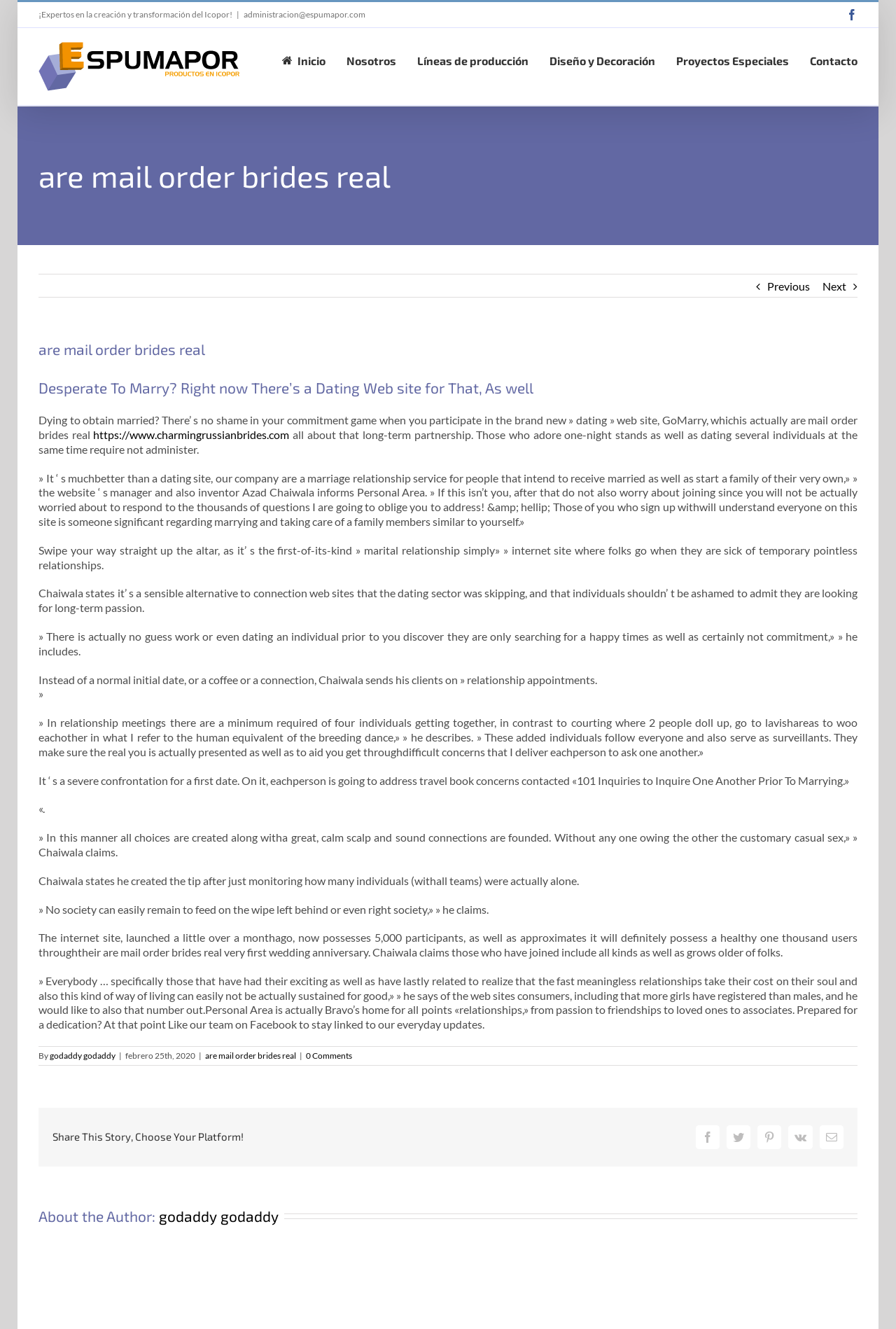What is the purpose of the '101 Inquiries to Inquire One Another Prior To Marrying'?
Refer to the image and provide a detailed answer to the question.

The answer can be found in the text 'It ‘ s a severe confrontation for a first date. On it, eachperson is going to answer travel book concerns contacted «101 Inquiries to Inquire One Another Prior To Marrying.»'